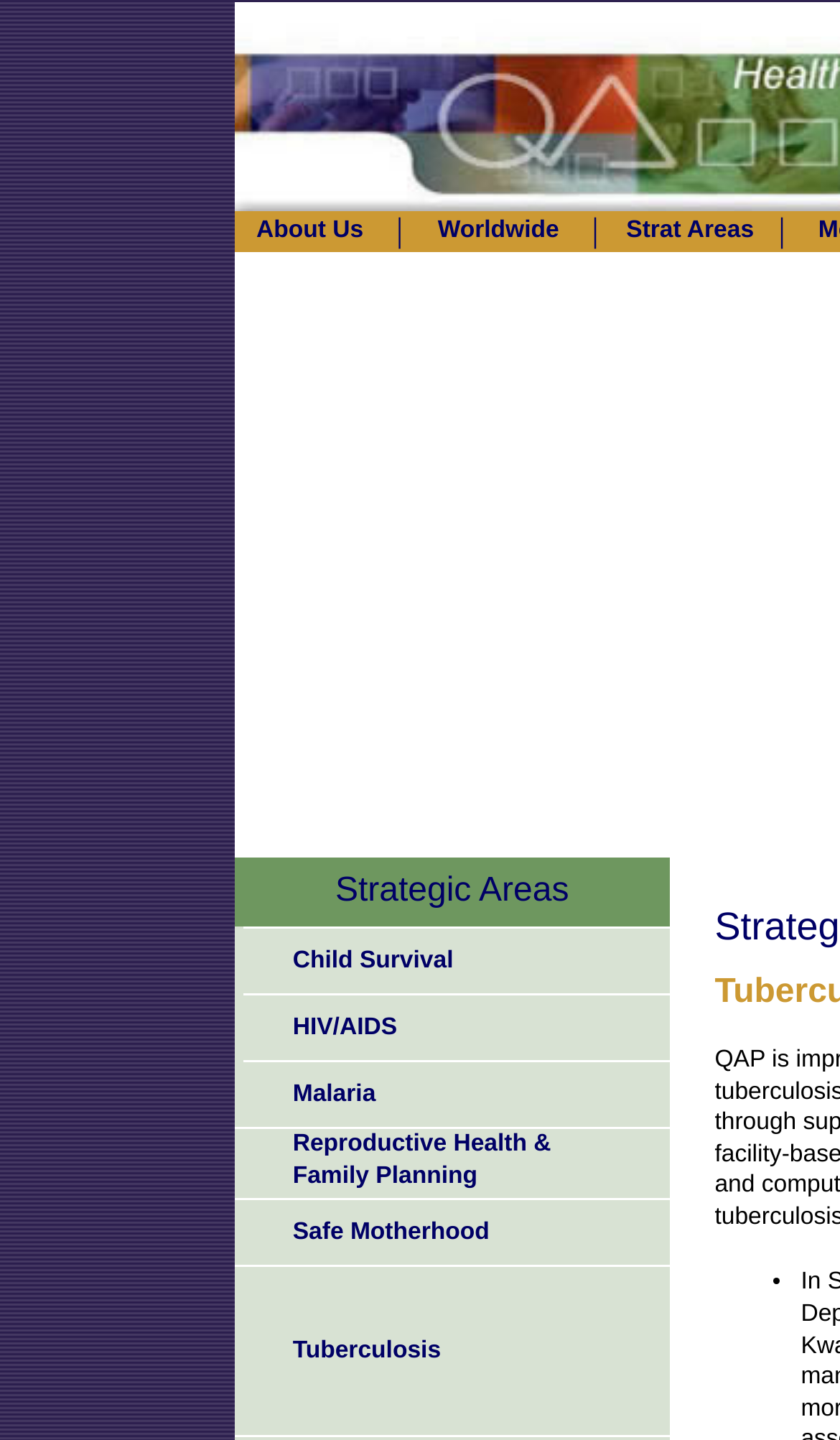Please give a one-word or short phrase response to the following question: 
What is the third strategic area listed?

HIV/AIDS